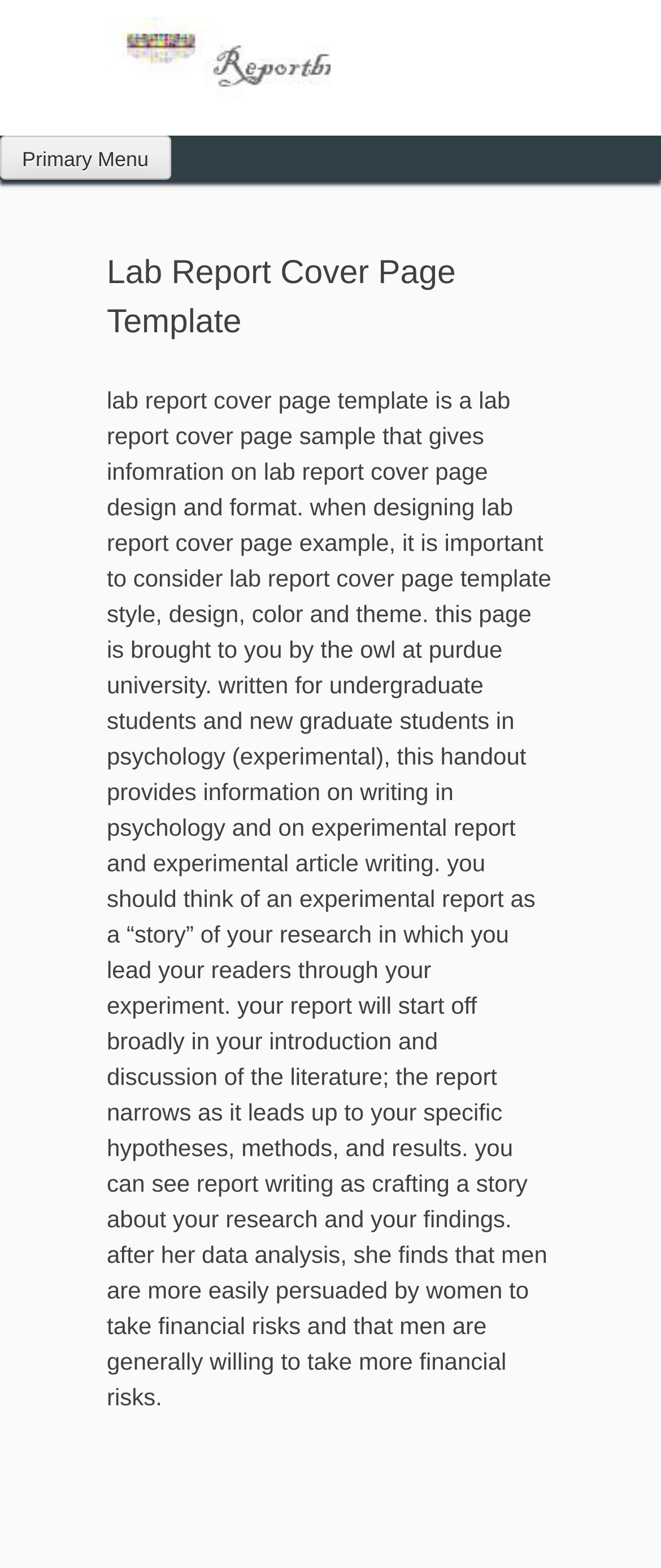Extract the text of the main heading from the webpage.

Lab Report Cover Page Template